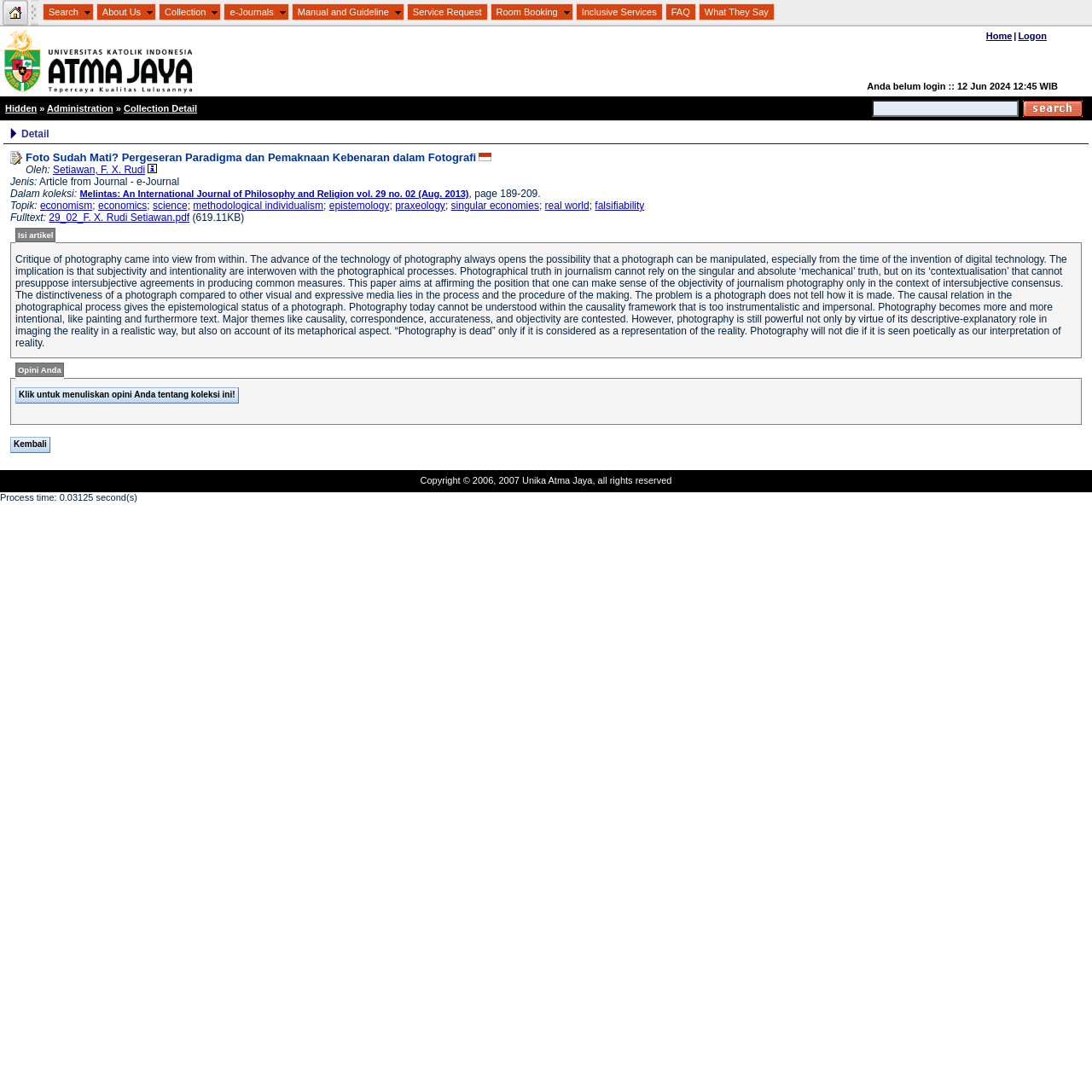Identify the bounding box coordinates of the clickable region necessary to fulfill the following instruction: "Book a room". The bounding box coordinates should be four float numbers between 0 and 1, i.e., [left, top, right, bottom].

[0.45, 0.004, 0.515, 0.018]